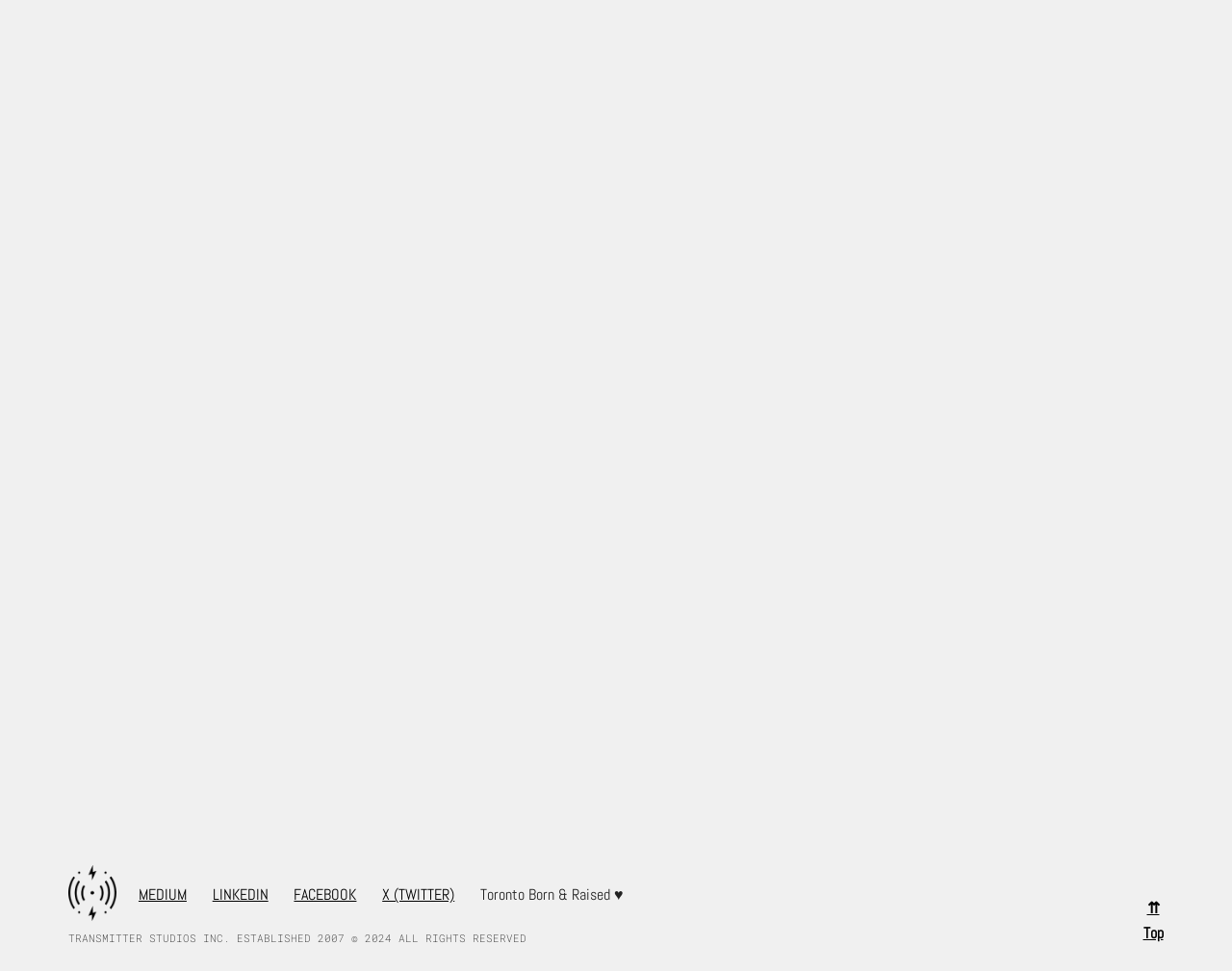From the element description: "⇈Top", extract the bounding box coordinates of the UI element. The coordinates should be expressed as four float numbers between 0 and 1, in the order [left, top, right, bottom].

[0.917, 0.923, 0.955, 0.981]